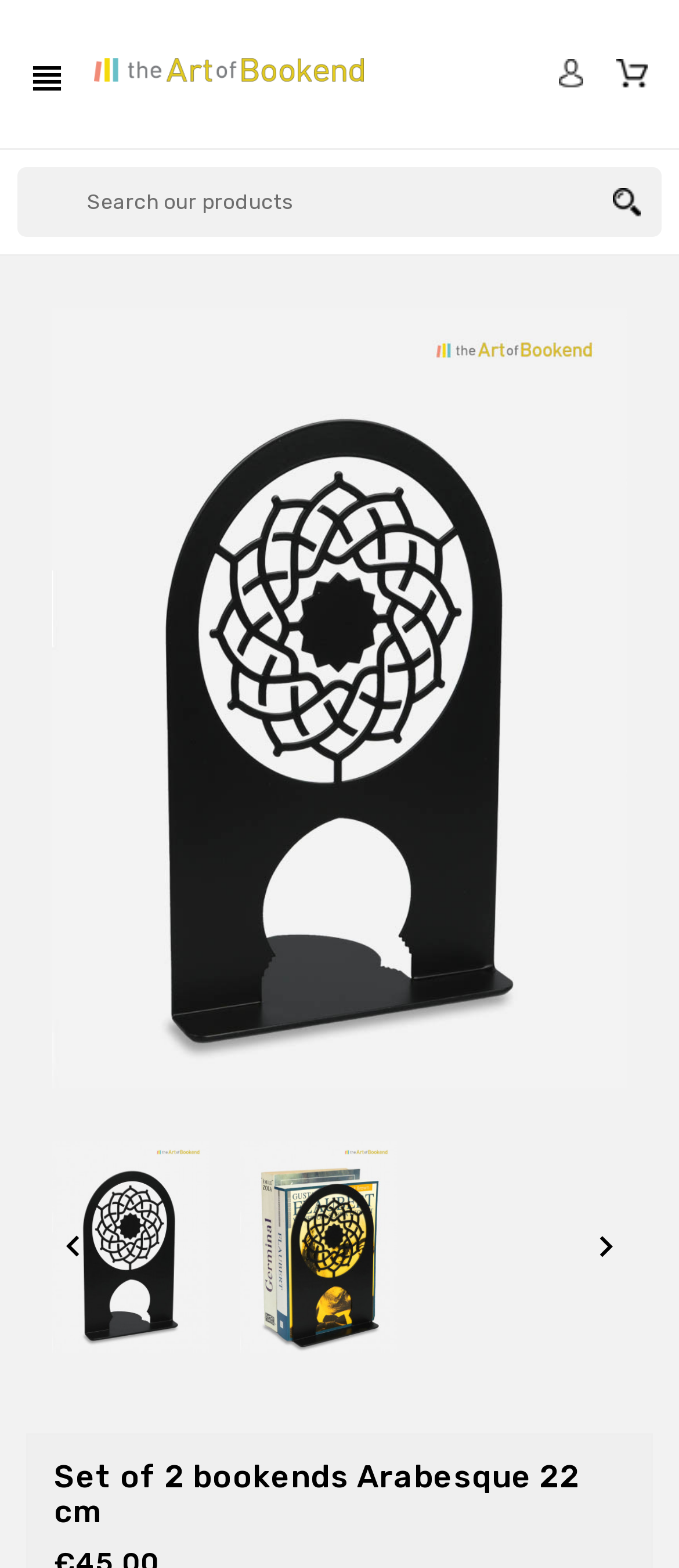What is the material of the bookends?
Please answer the question with a single word or phrase, referencing the image.

Laser-cut steel